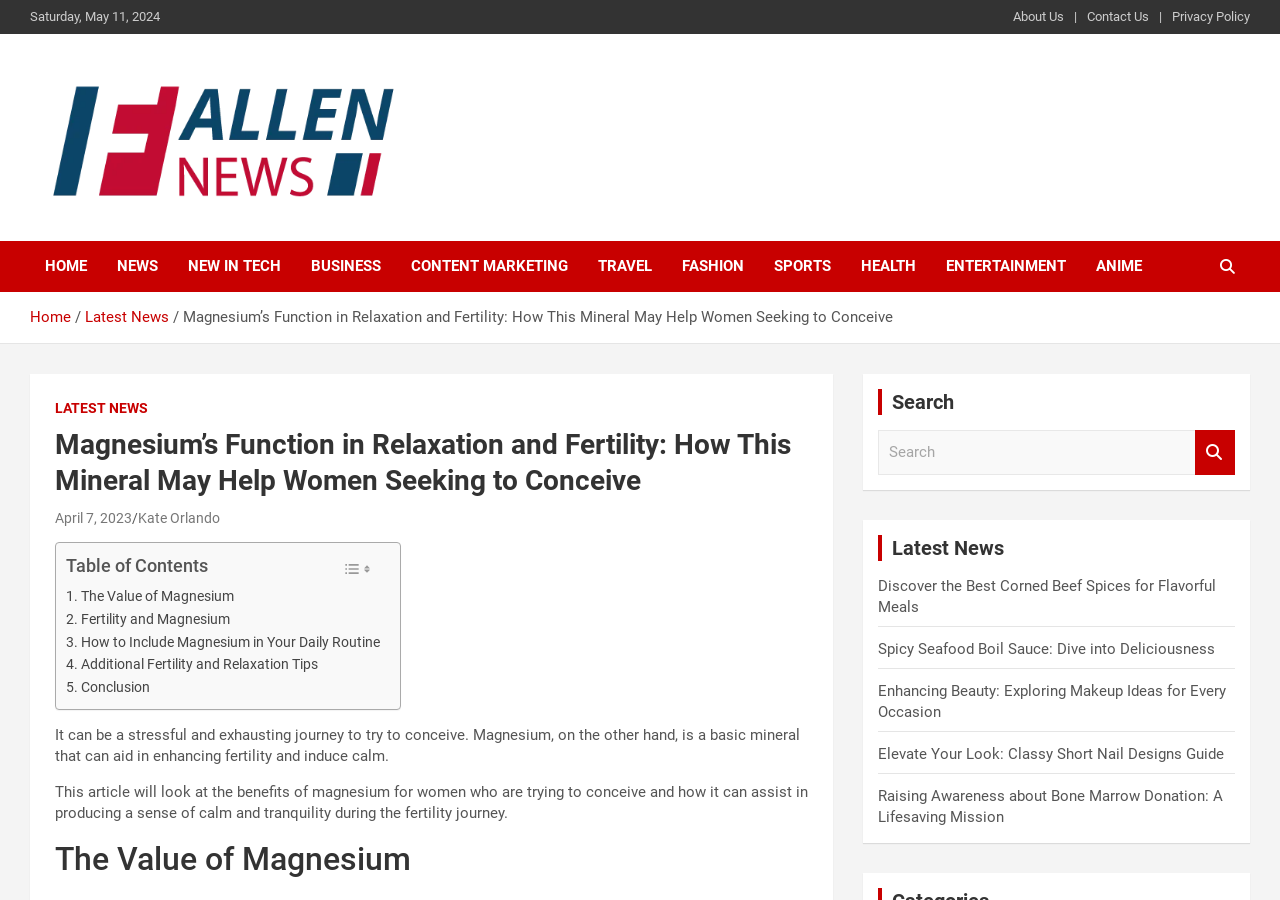Provide the bounding box for the UI element matching this description: "Additional Fertility and Relaxation Tips".

[0.052, 0.726, 0.248, 0.751]